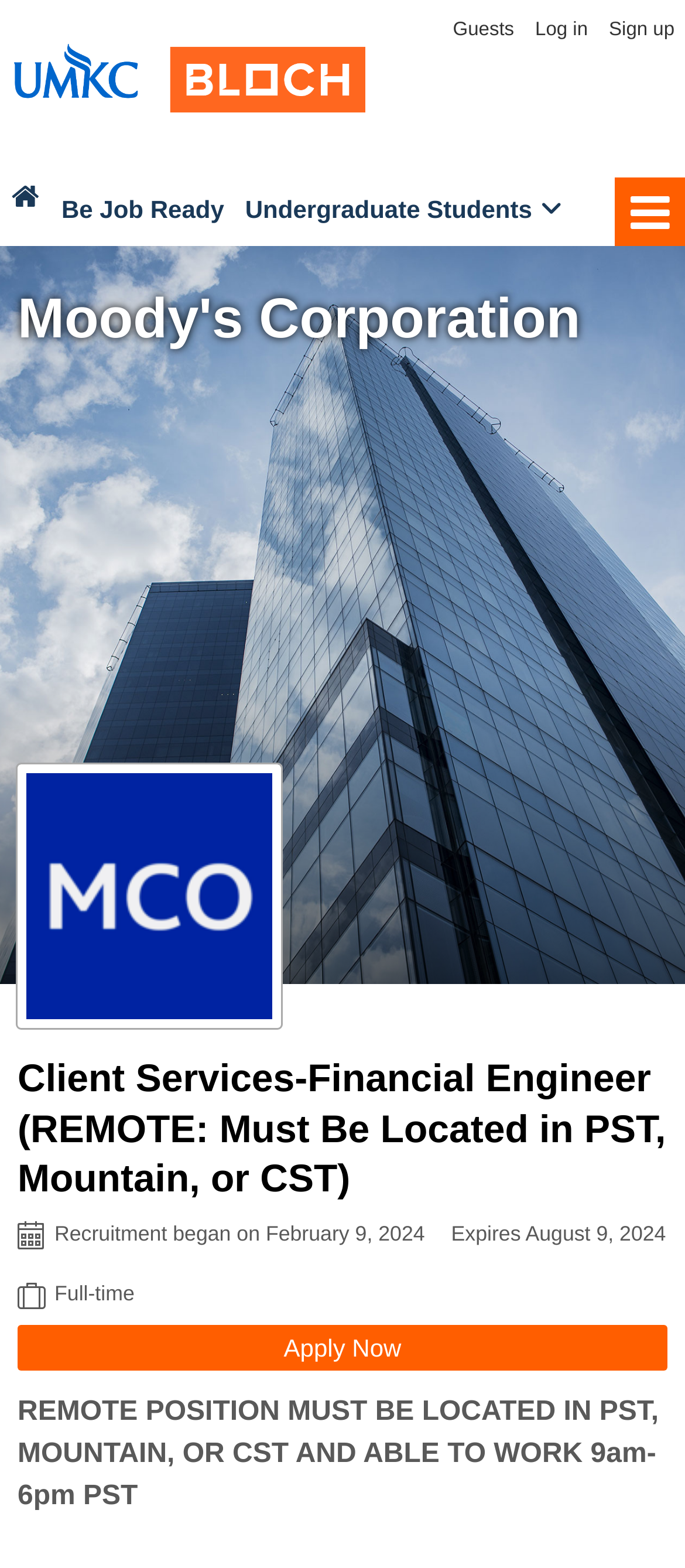Identify the bounding box coordinates of the region that should be clicked to execute the following instruction: "Apply for the Client Services-Financial Engineer job".

[0.026, 0.845, 0.974, 0.874]